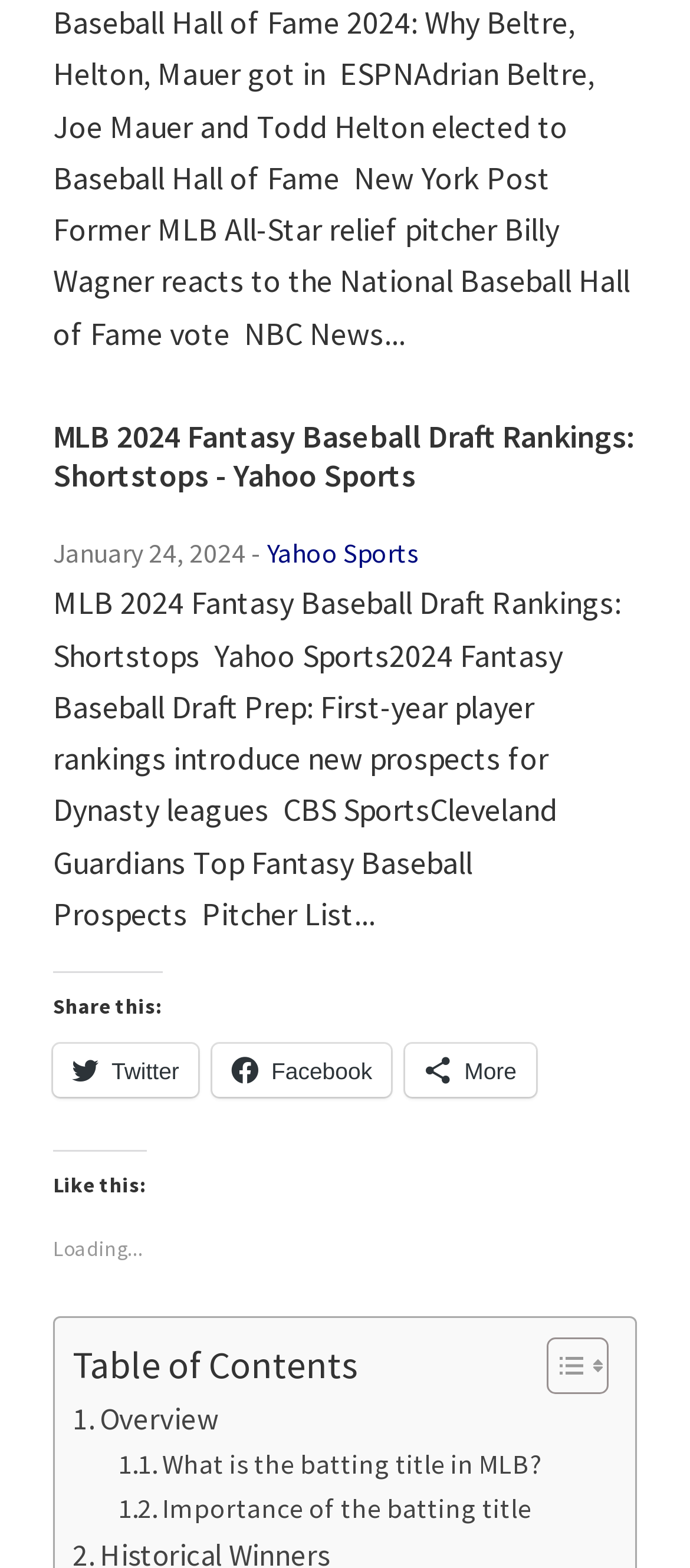Find the bounding box coordinates of the clickable area required to complete the following action: "Click on Yahoo Sports link".

[0.387, 0.069, 0.662, 0.09]